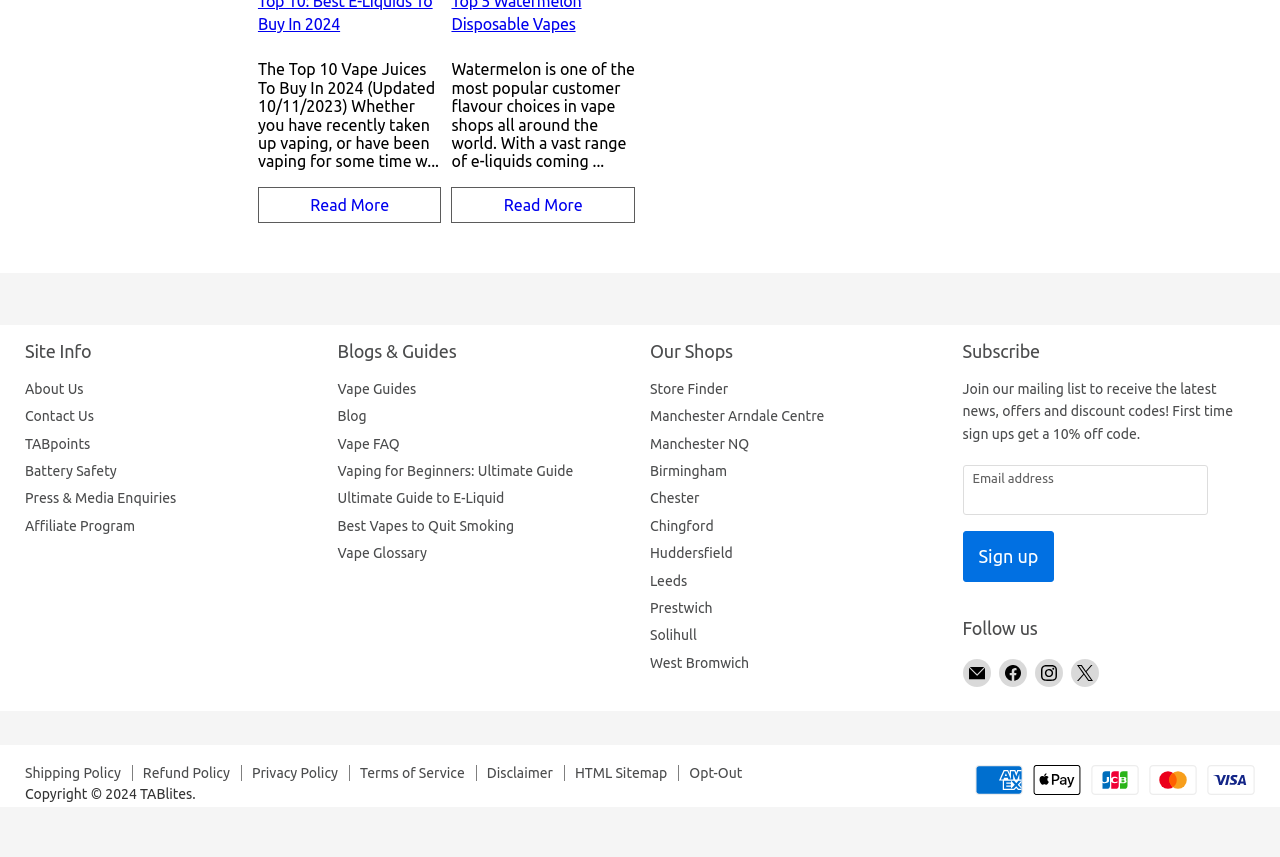What is the purpose of the 'Subscribe' section?
Based on the image, respond with a single word or phrase.

Receive news and offers